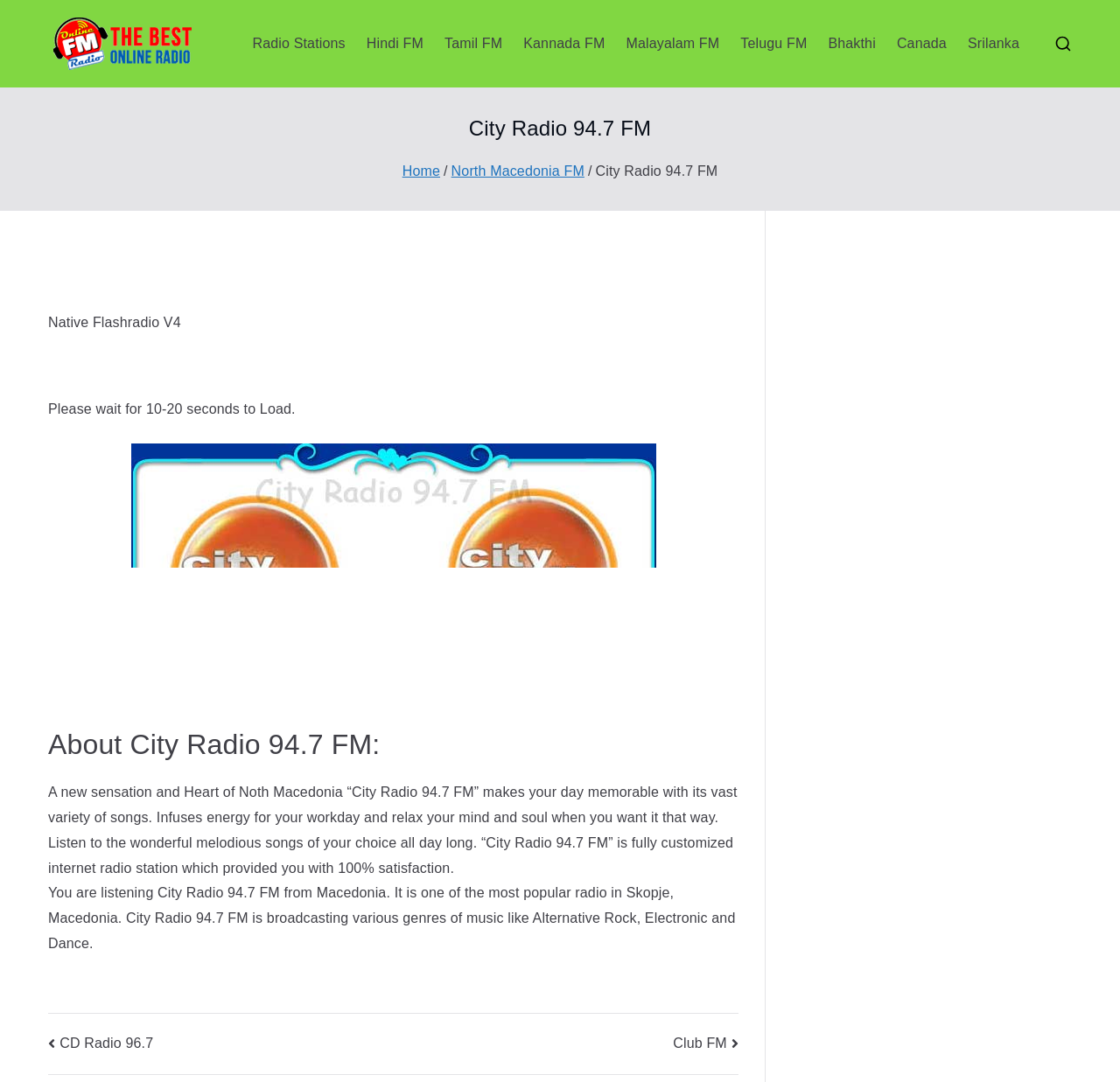Highlight the bounding box coordinates of the element that should be clicked to carry out the following instruction: "Visit Home page". The coordinates must be given as four float numbers ranging from 0 to 1, i.e., [left, top, right, bottom].

[0.359, 0.151, 0.393, 0.165]